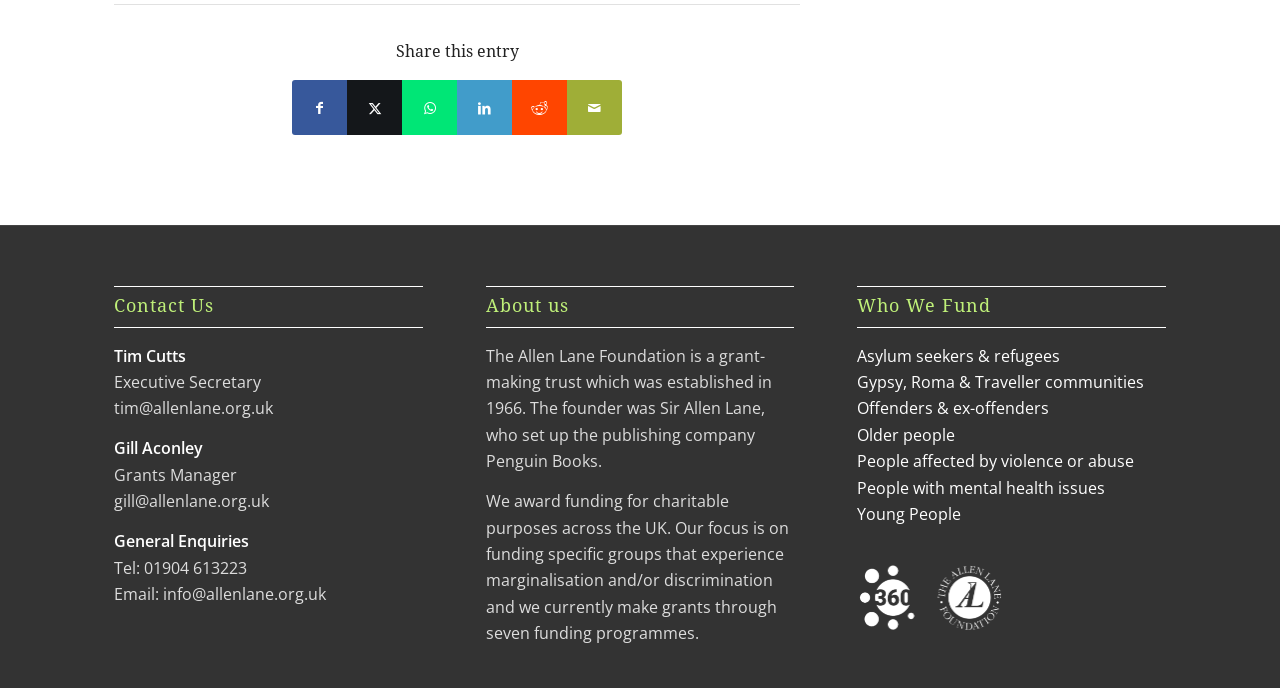Provide the bounding box coordinates, formatted as (top-left x, top-left y, bottom-right x, bottom-right y), with all values being floating point numbers between 0 and 1. Identify the bounding box of the UI element that matches the description: Asylum seekers & refugees

[0.67, 0.501, 0.828, 0.533]